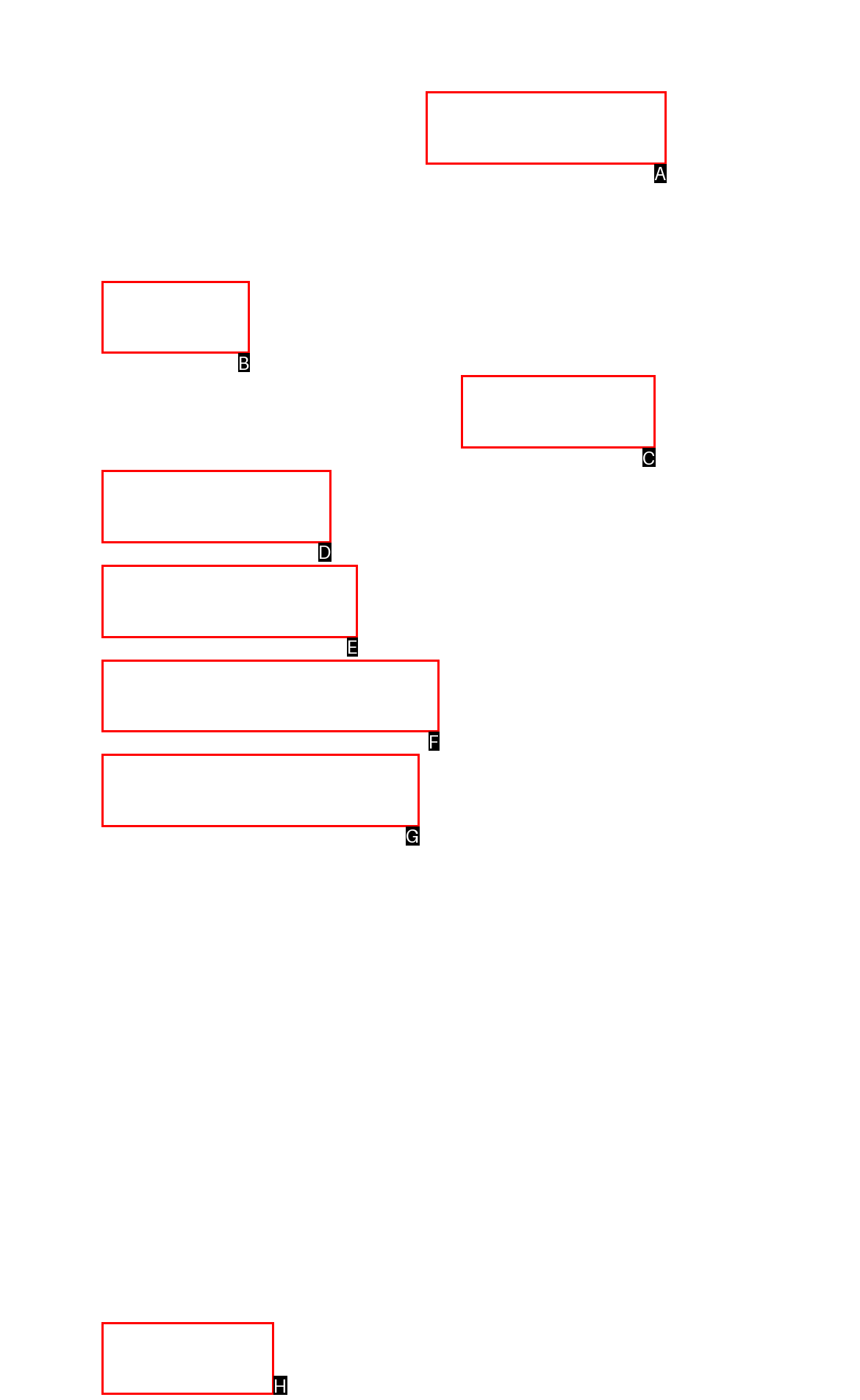Which HTML element fits the description: glory slot 777 login? Respond with the letter of the appropriate option directly.

F